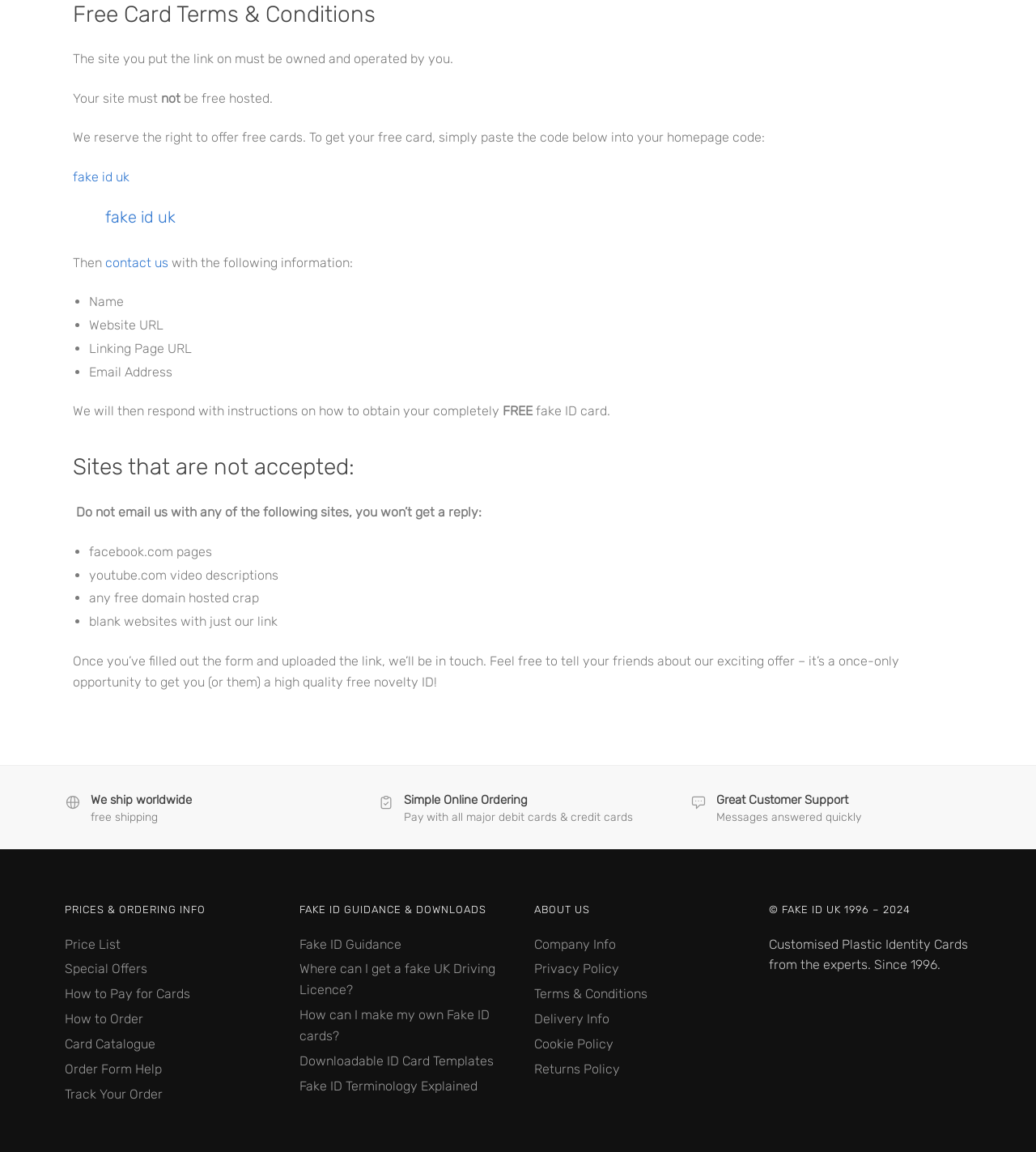Indicate the bounding box coordinates of the clickable region to achieve the following instruction: "Open the 'Accessibility Tools' button."

None